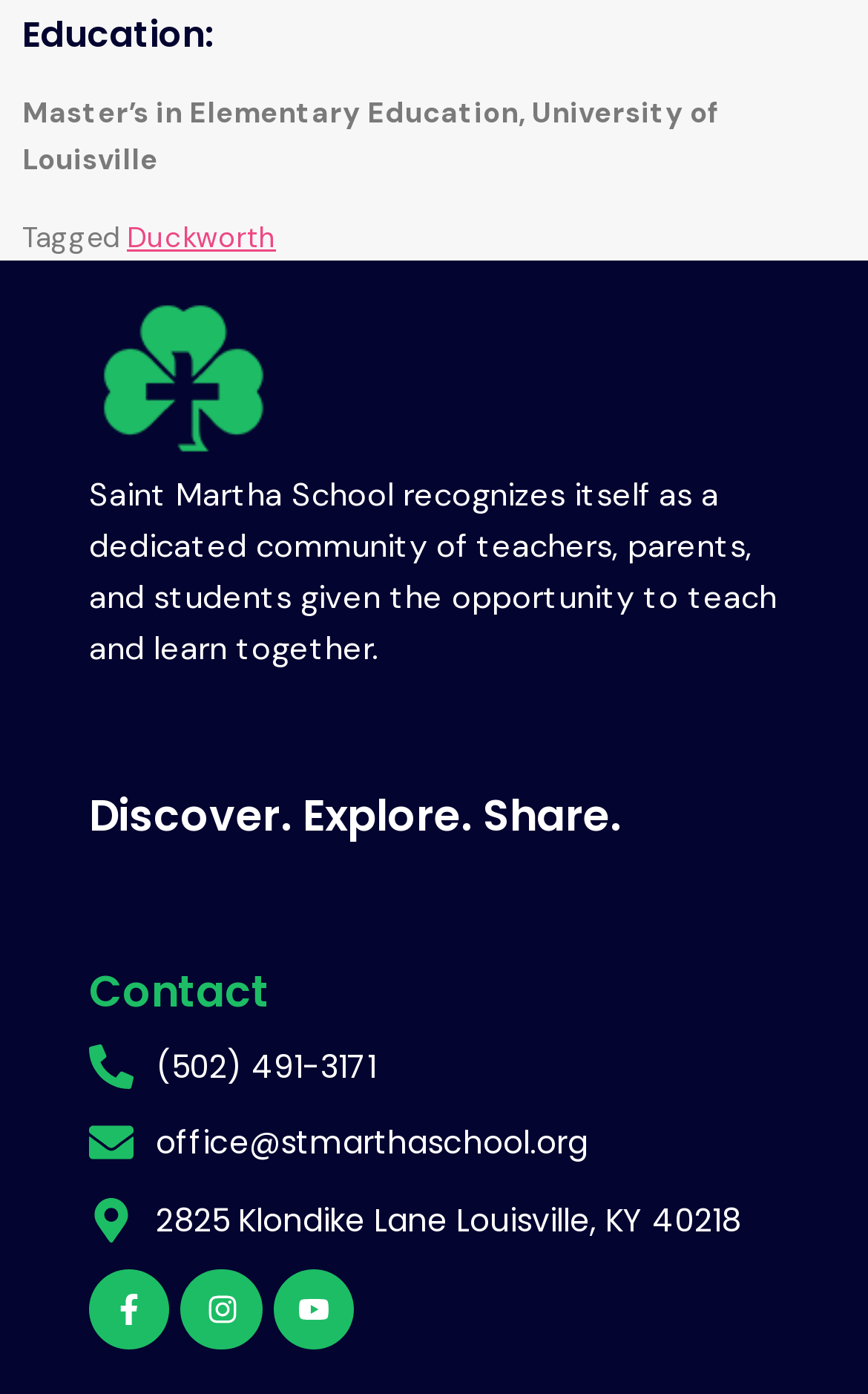Bounding box coordinates must be specified in the format (top-left x, top-left y, bottom-right x, bottom-right y). All values should be floating point numbers between 0 and 1. What are the bounding box coordinates of the UI element described as: (502) 491-3171

[0.103, 0.747, 0.897, 0.783]